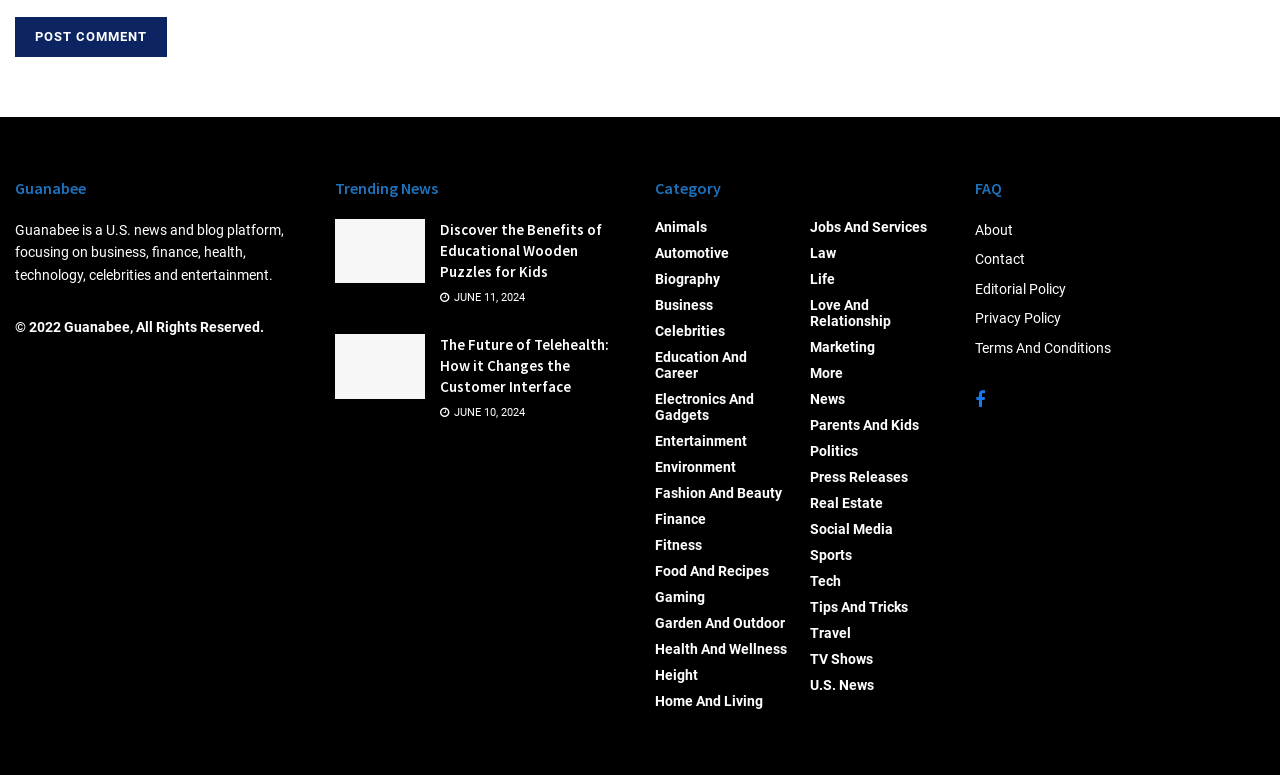Please provide a short answer using a single word or phrase for the question:
What is the purpose of the 'Post Comment' button?

To post a comment